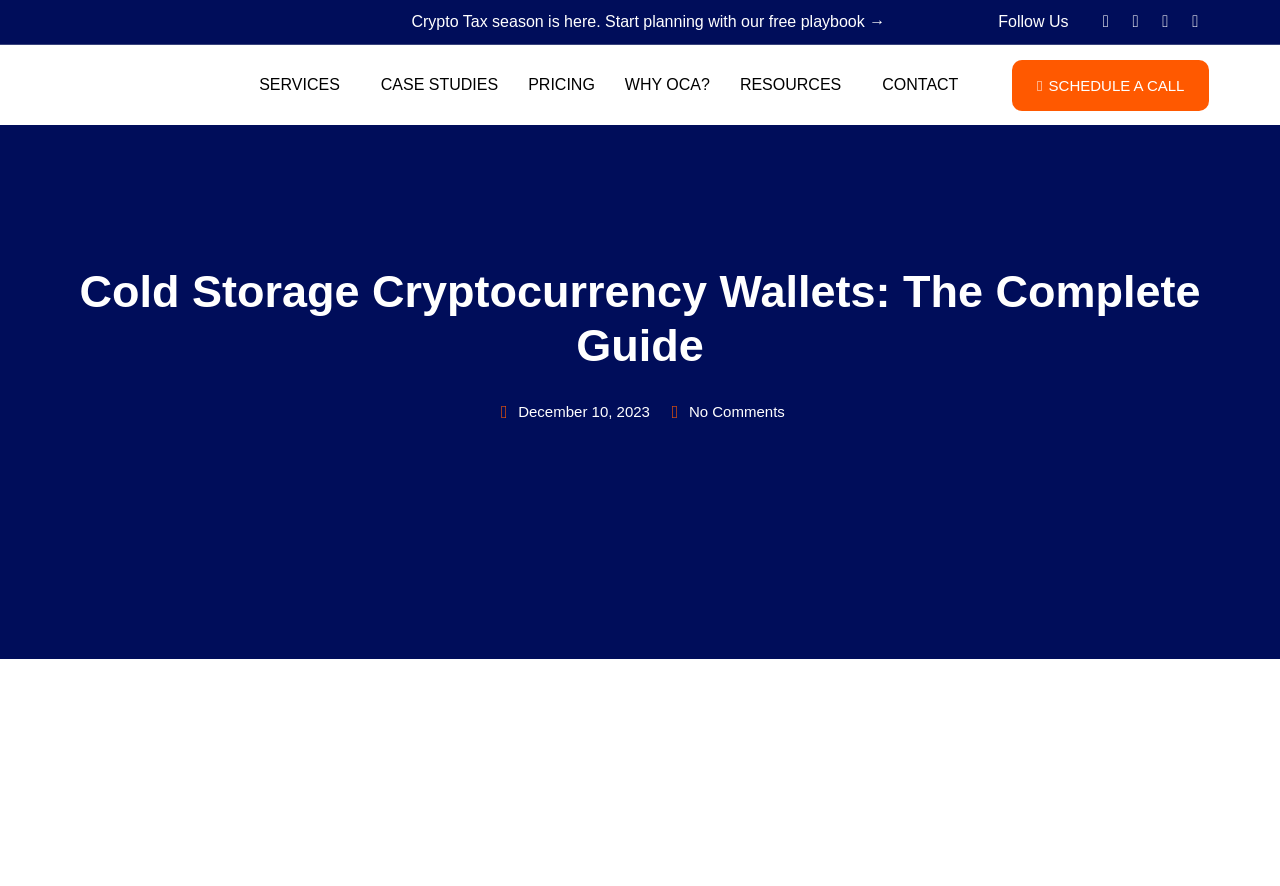Can you provide the bounding box coordinates for the element that should be clicked to implement the instruction: "Click on the 'SERVICES' link"?

[0.191, 0.051, 0.286, 0.141]